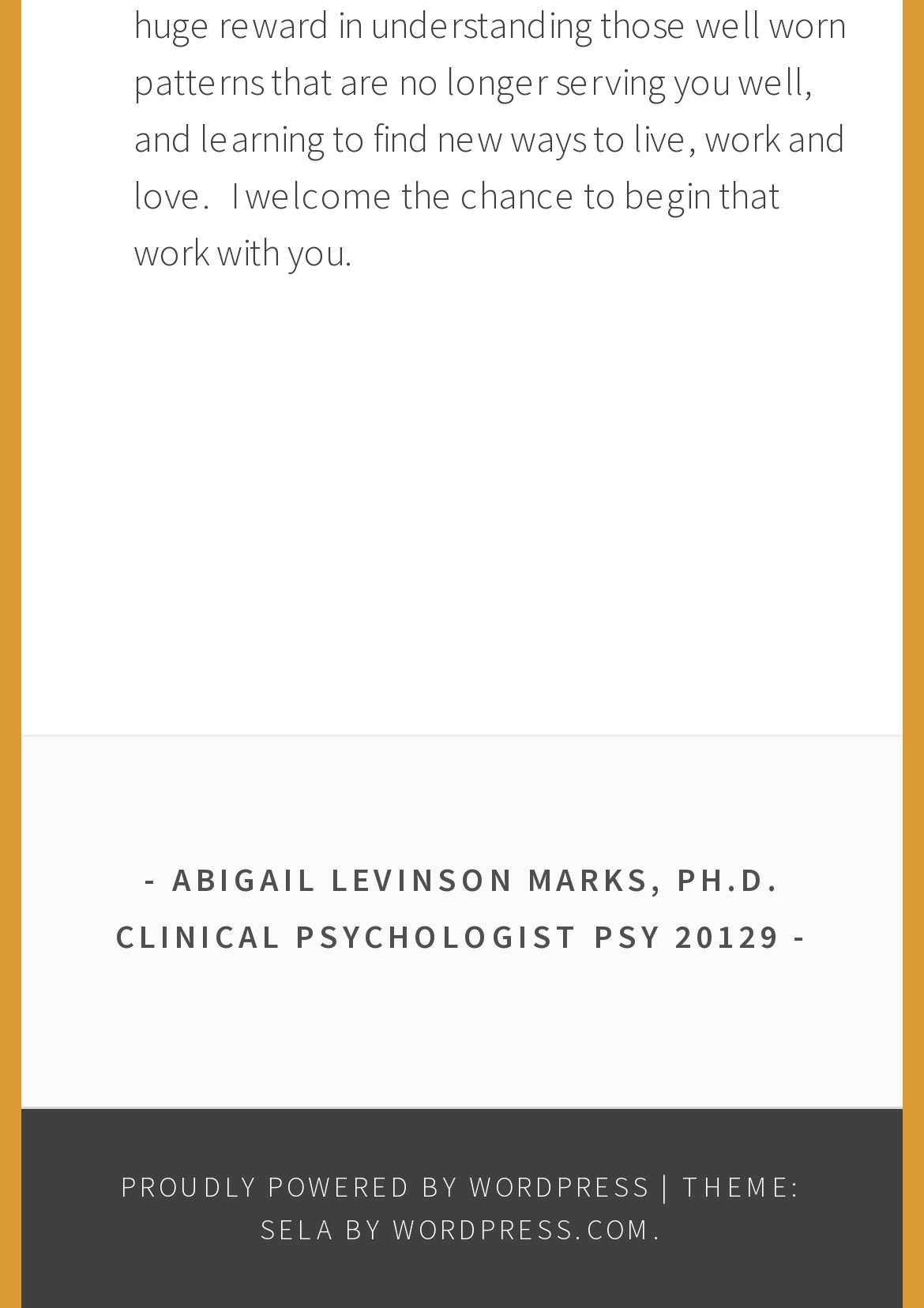Determine the bounding box coordinates for the UI element with the following description: "WordPress.com". The coordinates should be four float numbers between 0 and 1, represented as [left, top, right, bottom].

[0.424, 0.925, 0.706, 0.953]